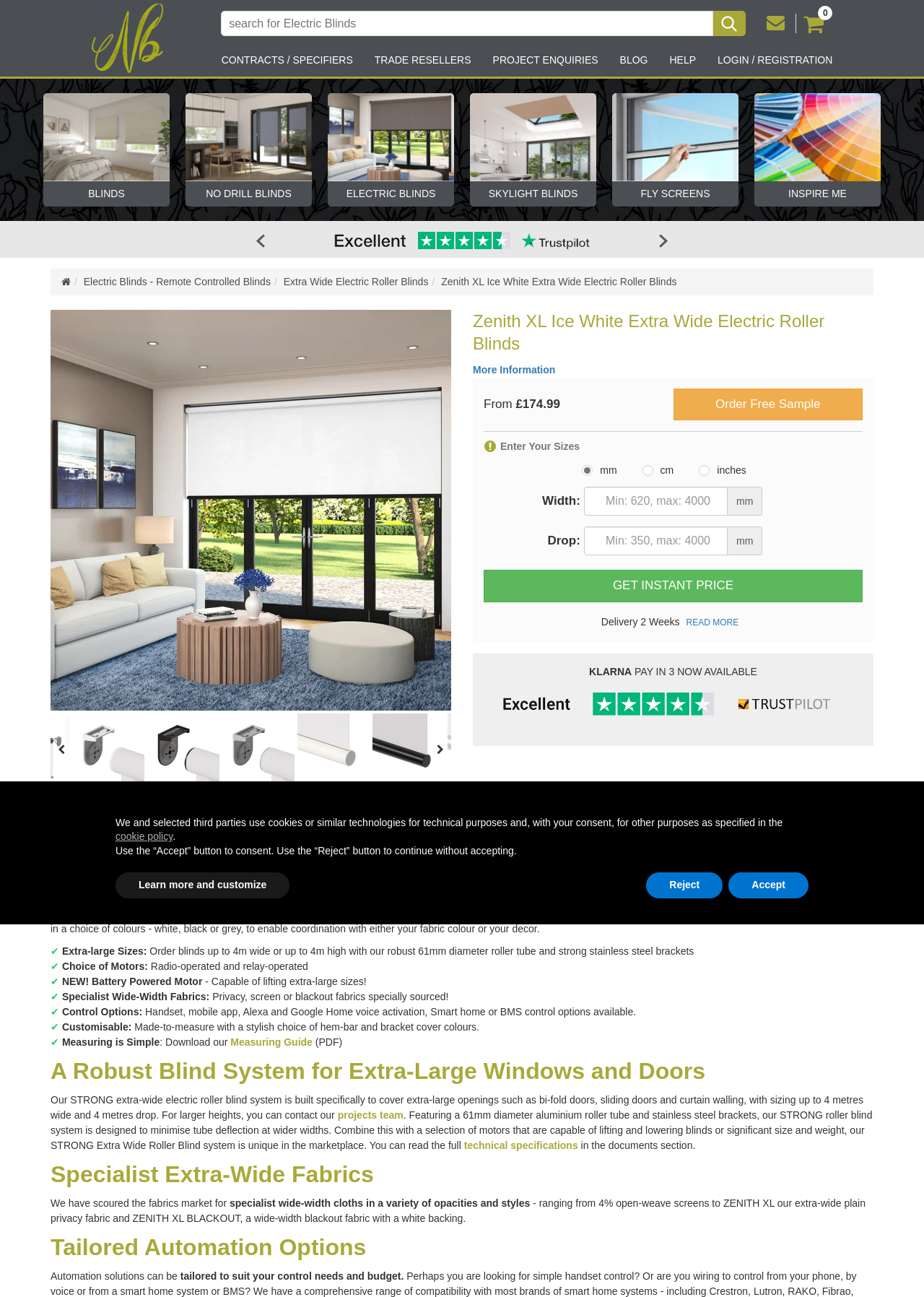Please locate the bounding box coordinates of the element that should be clicked to achieve the given instruction: "Get an instant quote".

[0.523, 0.439, 0.934, 0.464]